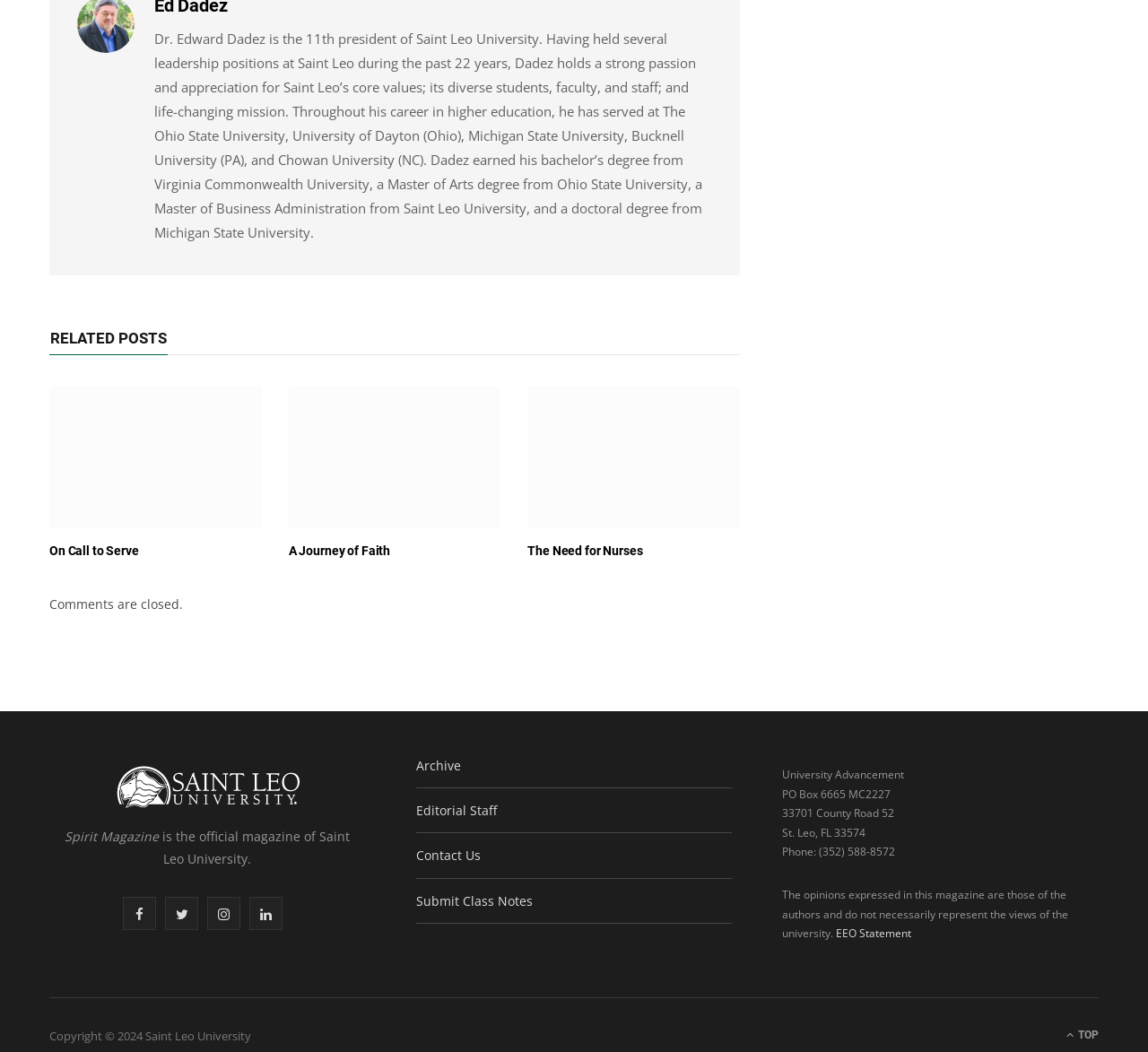Refer to the image and offer a detailed explanation in response to the question: What is the title of the section below the president's description?

The answer can be found by looking at the heading element with the text 'RELATED POSTS', which is located below the president's description.